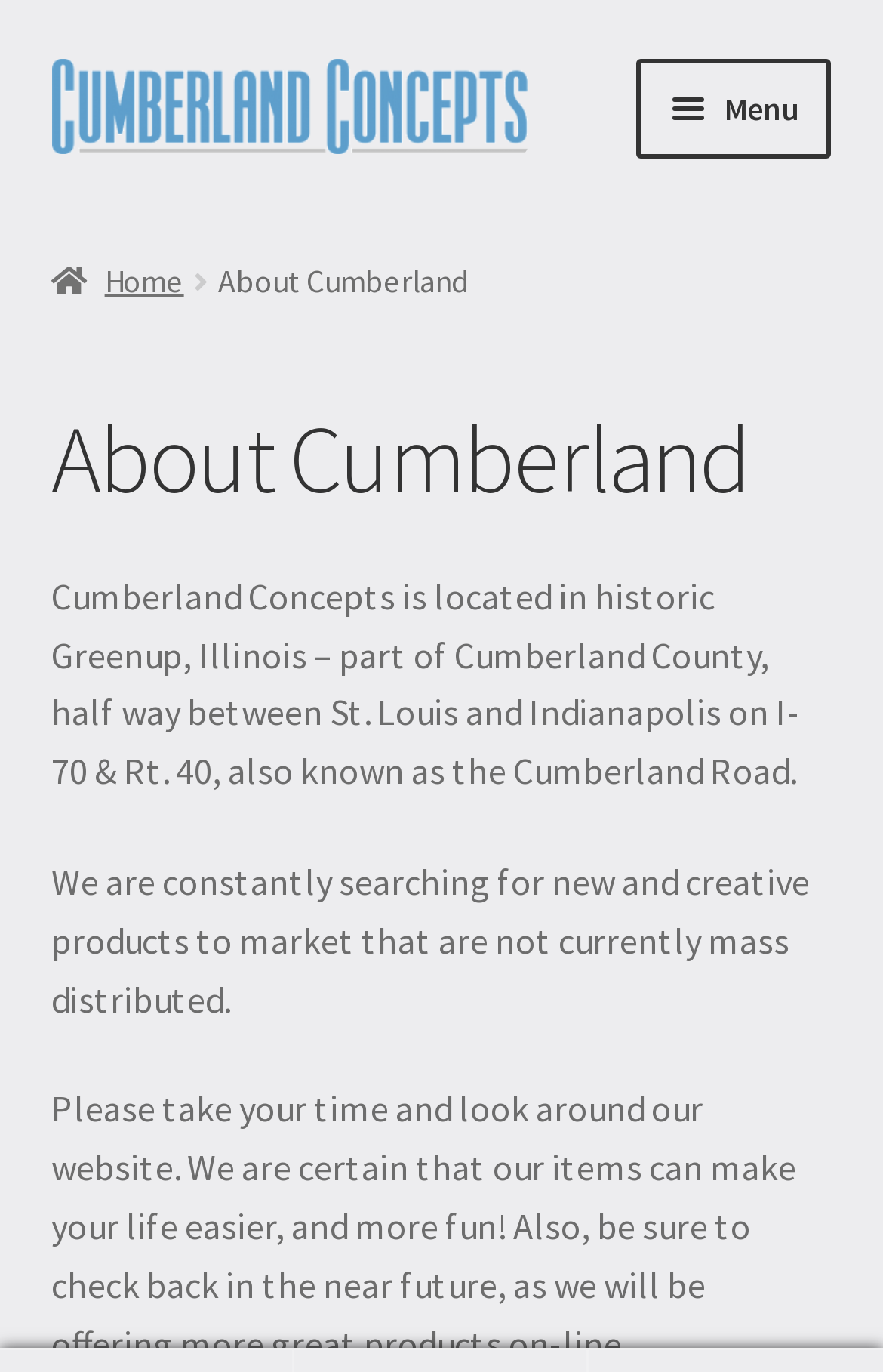Give a concise answer using only one word or phrase for this question:
What is the location of Cumberland Concepts?

Greenup, Illinois